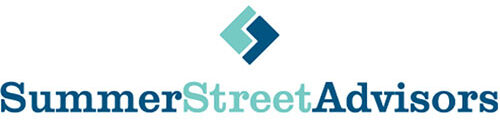Elaborate on all the key elements and details present in the image.

The image prominently features the logo of "Summer Street Advisors," a firm specializing in customized CRE (commercial real estate) investment solutions. The logo incorporates a sleek and modern design, displaying a diamond-like shape composed of two shades of blue and a teal hue, which conveys professionalism and trust. Below the emblem, the firm’s name is presented in a stylish typographic arrangement, with "Summer" in a bold navy font, "Street" in a lighter teal, and "Advisors" in the same bold navy as "Summer." This design reflects the company's focus on providing strategic advice and services in real estate investments. The overall visual identity aims to instill confidence and highlight the firm’s commitment to excellence in the industry.